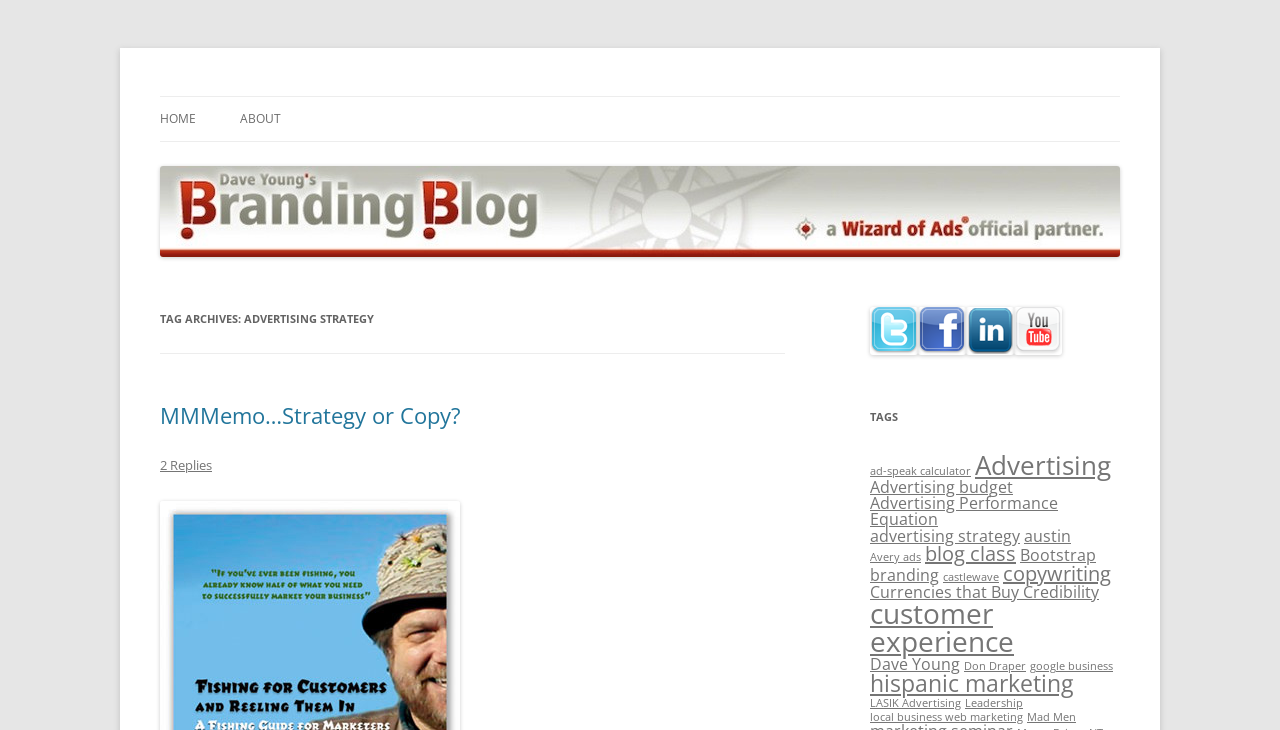Locate the bounding box coordinates of the element's region that should be clicked to carry out the following instruction: "Explore the 'advertising strategy' tag". The coordinates need to be four float numbers between 0 and 1, i.e., [left, top, right, bottom].

[0.68, 0.719, 0.797, 0.749]